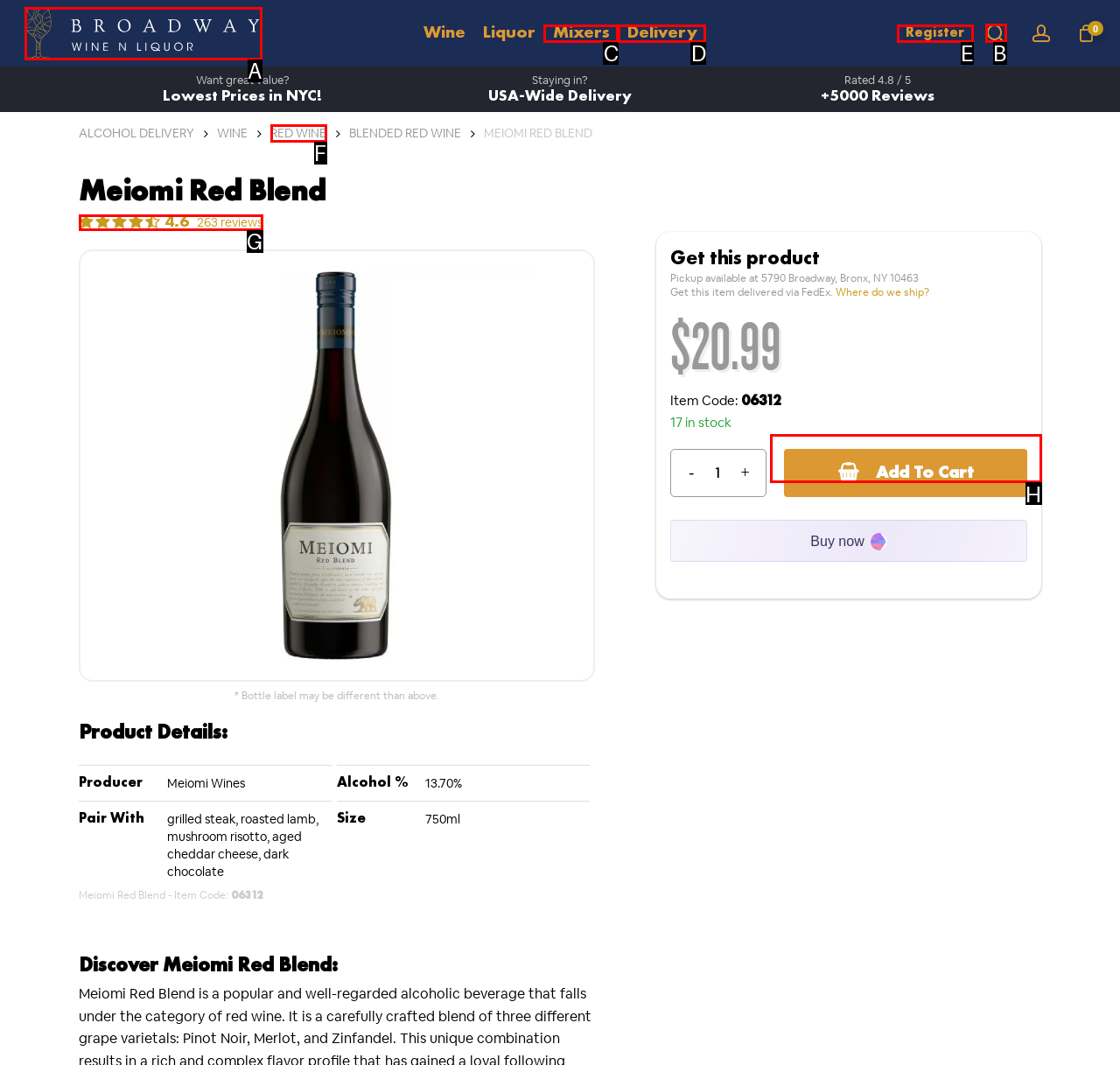Identify the matching UI element based on the description: View on map
Reply with the letter from the available choices.

None